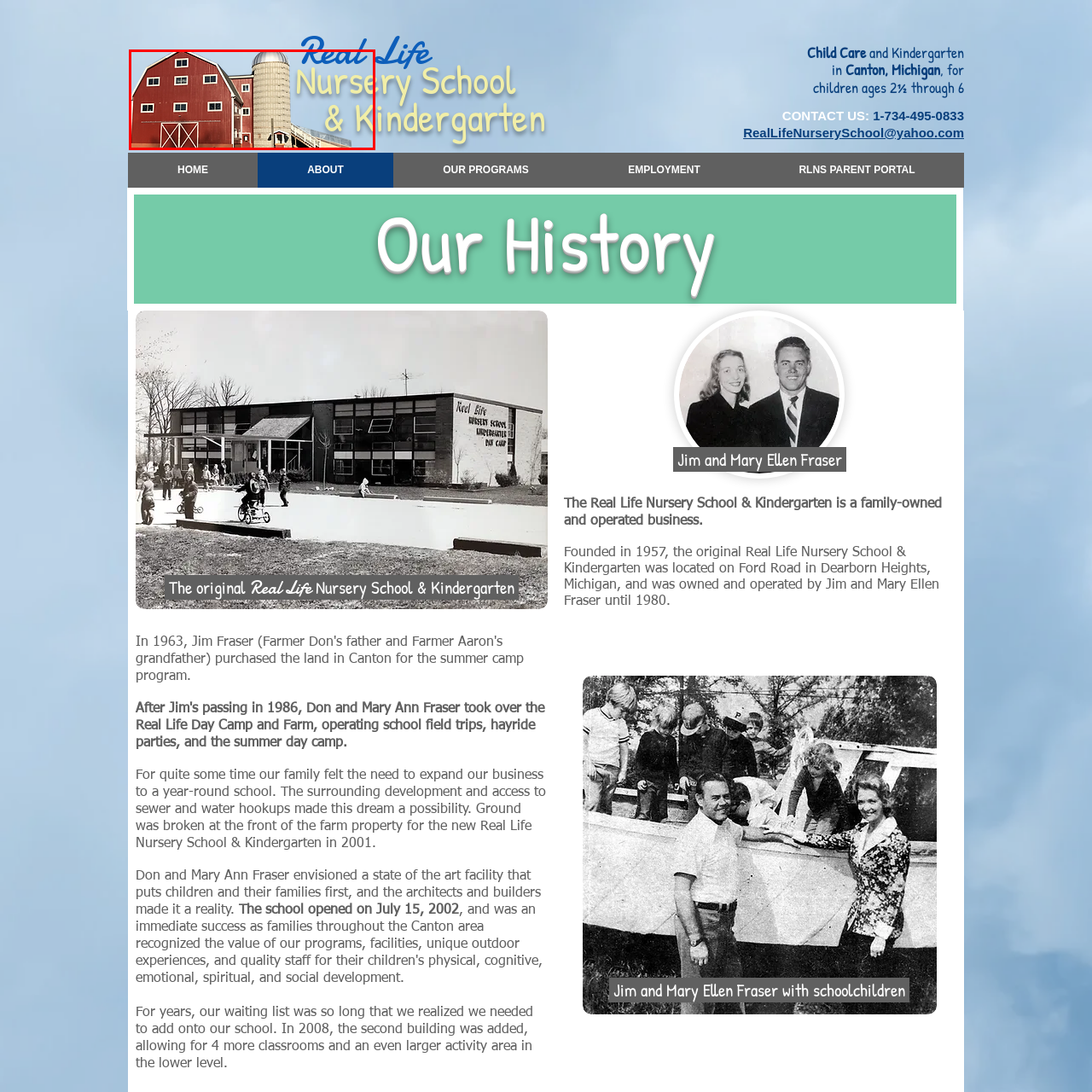View the part of the image surrounded by red, Where is the Real Life Nursery School & Kindergarten located? Respond with a concise word or phrase.

Canton, Michigan